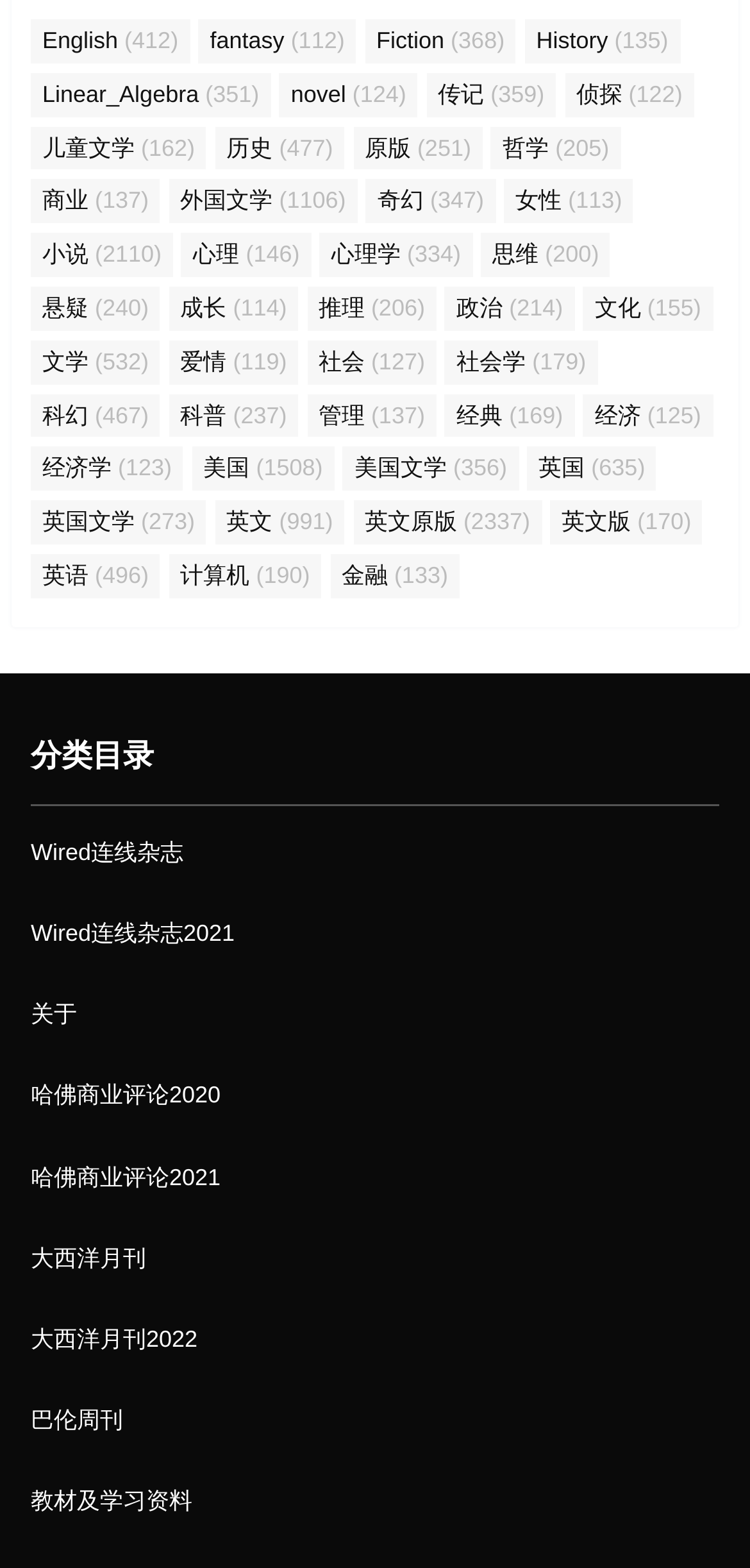Are there more categories with over 1,000 items or with fewer than 200 items?
Please utilize the information in the image to give a detailed response to the question.

I analyzed the webpage and found that most categories have fewer than 200 items, while only a few categories have over 1,000 items. Therefore, there are more categories with fewer than 200 items.